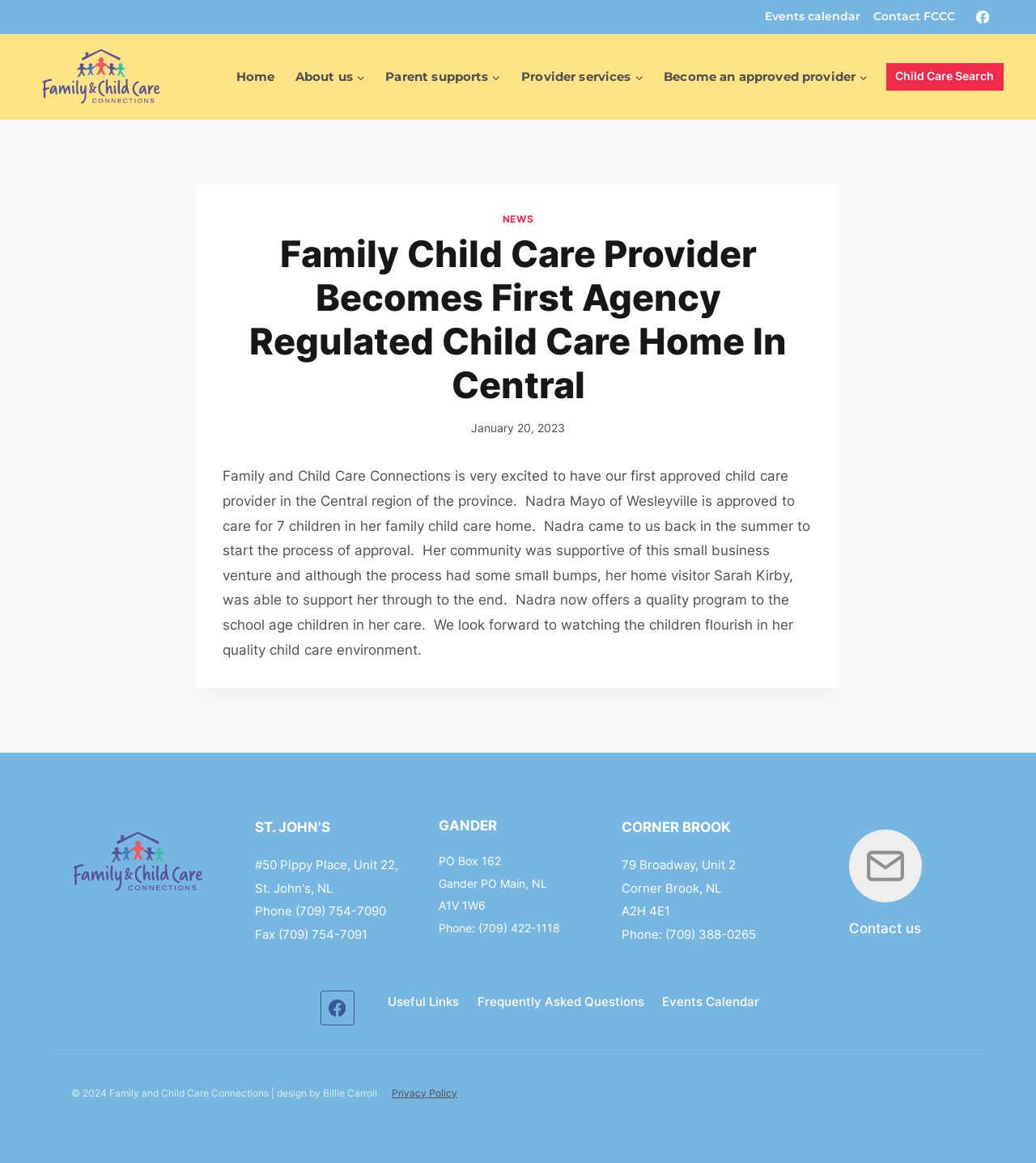Based on the element description "News", predict the bounding box coordinates of the UI element.

[0.485, 0.183, 0.515, 0.193]